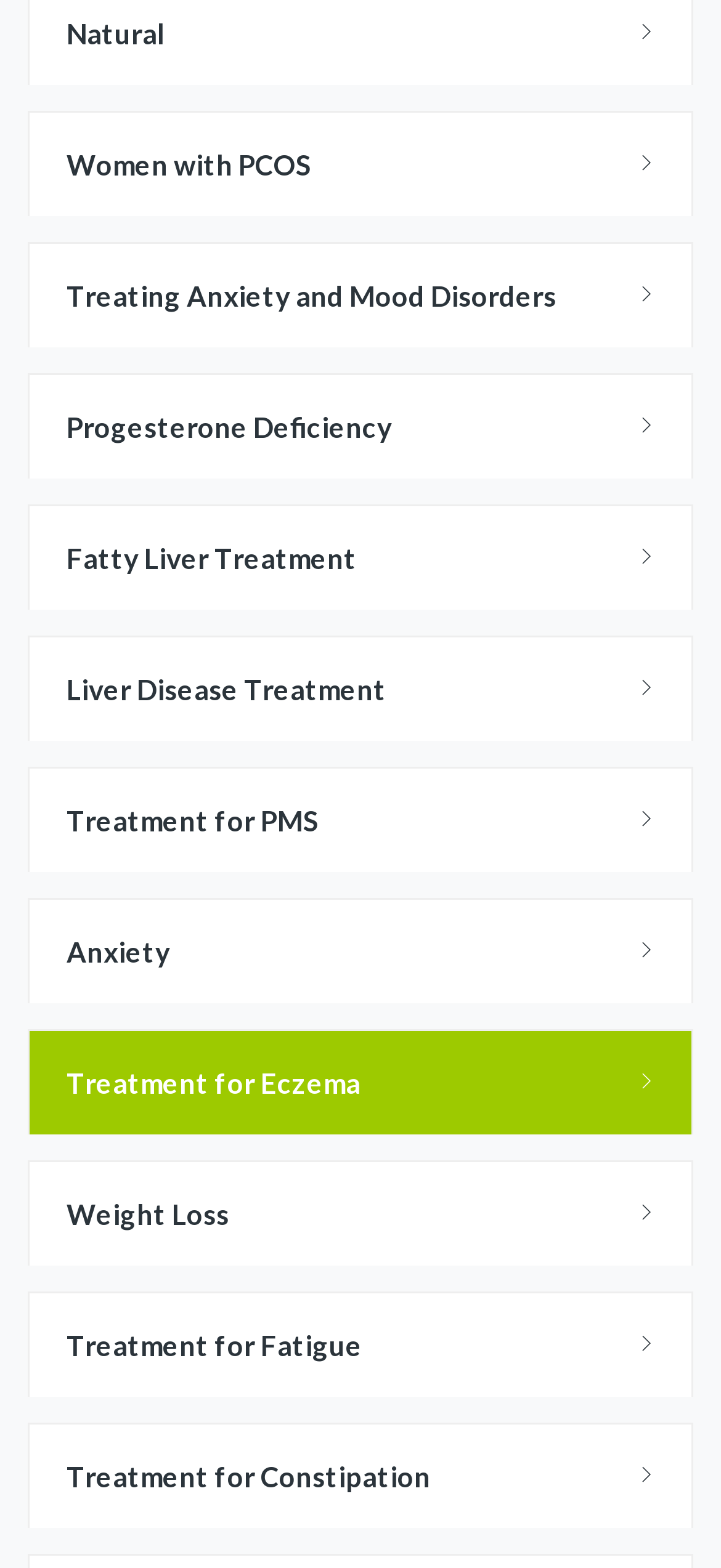Bounding box coordinates should be in the format (top-left x, top-left y, bottom-right x, bottom-right y) and all values should be floating point numbers between 0 and 1. Determine the bounding box coordinate for the UI element described as: Anxiety

[0.041, 0.574, 0.959, 0.64]